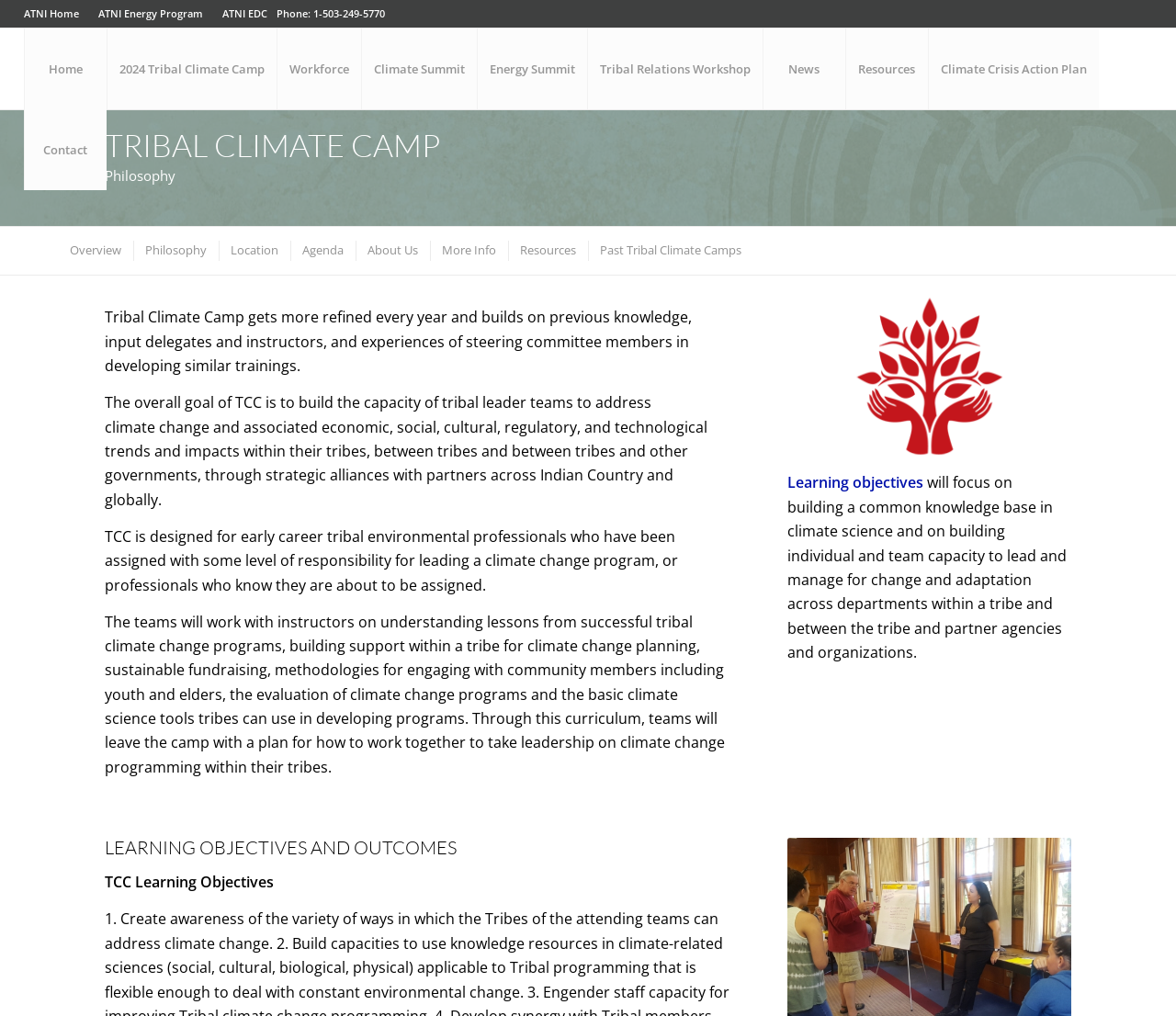Provide a thorough and detailed response to the question by examining the image: 
What is the title of the main section?

I found the main section title by looking at the heading element with the text 'TRIBAL CLIMATE CAMP' located at [0.089, 0.127, 0.911, 0.16]